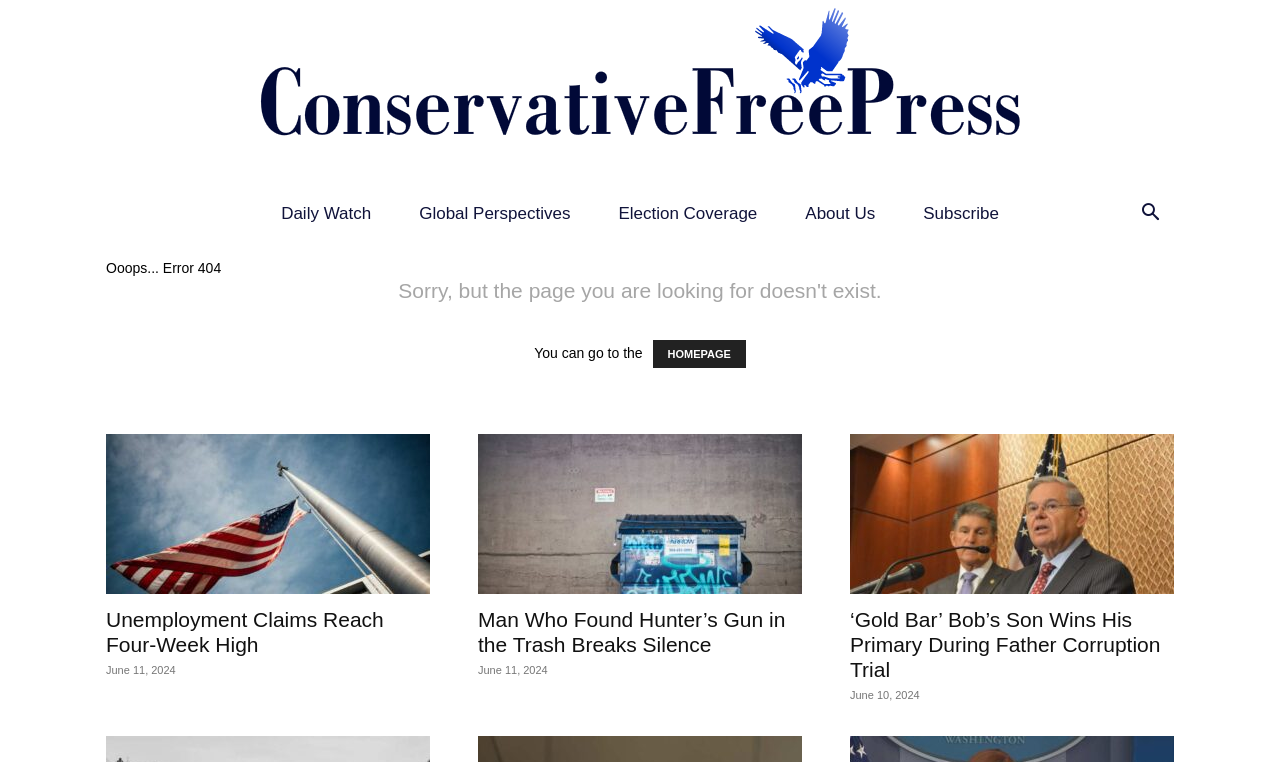Provide the bounding box coordinates of the HTML element this sentence describes: "Conservative Free Press". The bounding box coordinates consist of four float numbers between 0 and 1, i.e., [left, top, right, bottom].

[0.0, 0.0, 1.0, 0.249]